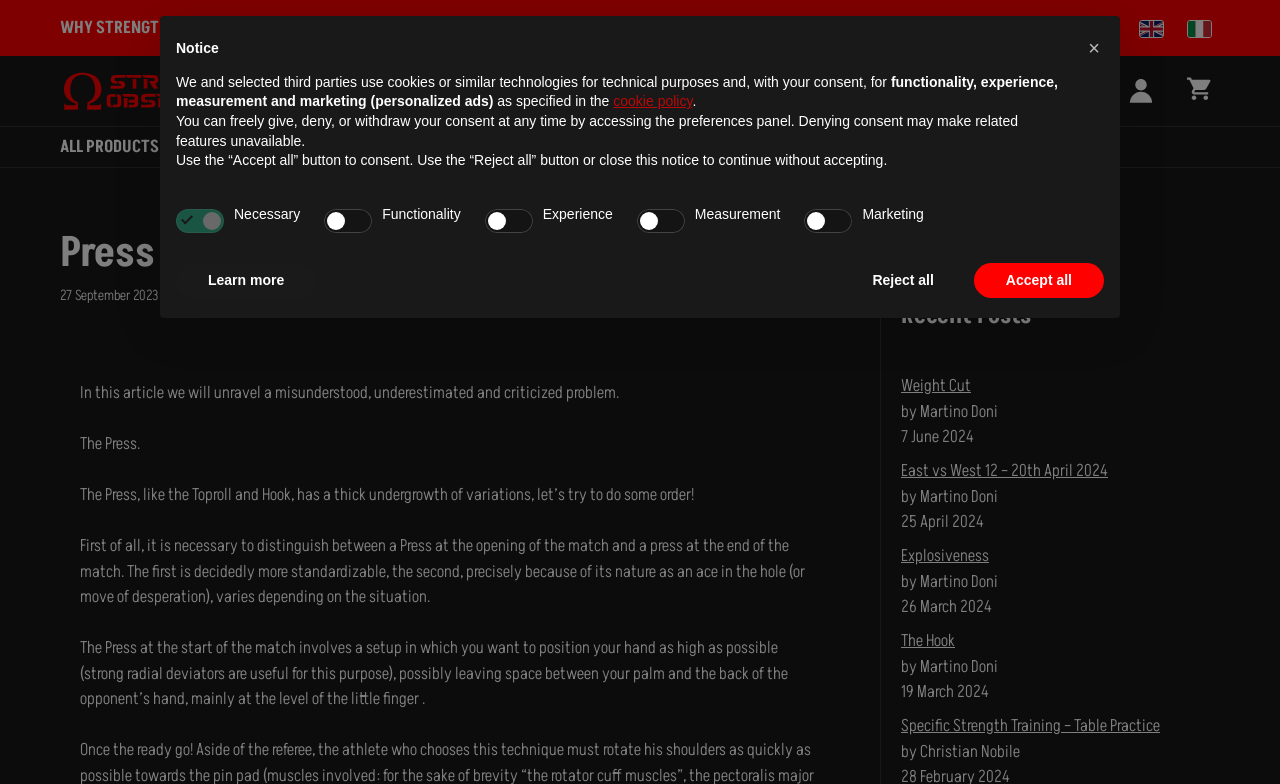Please specify the bounding box coordinates of the region to click in order to perform the following instruction: "Go to the ALL PRODUCTS page".

[0.031, 0.162, 0.14, 0.213]